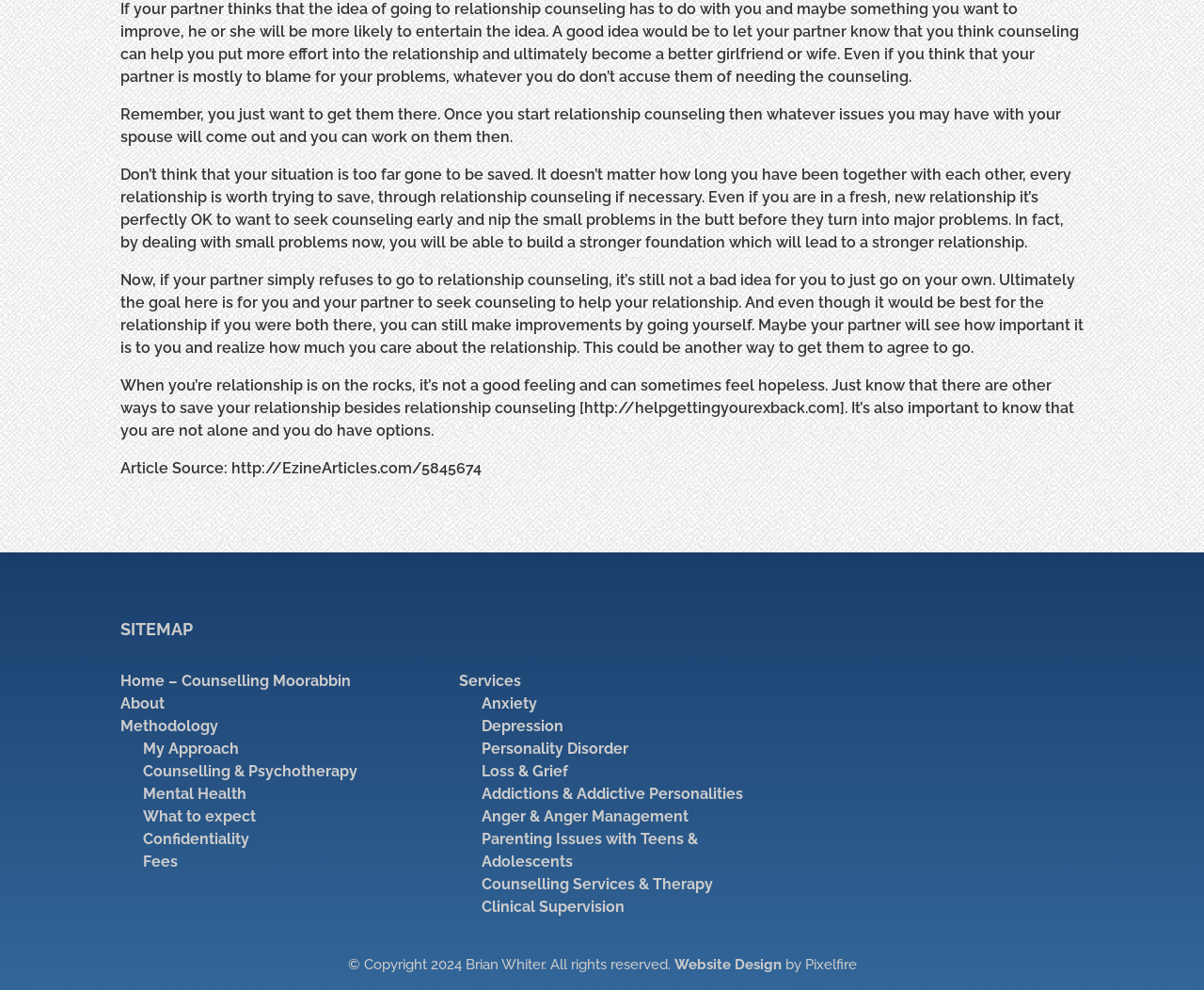Please pinpoint the bounding box coordinates for the region I should click to adhere to this instruction: "Visit the 'About' page".

[0.1, 0.702, 0.137, 0.72]